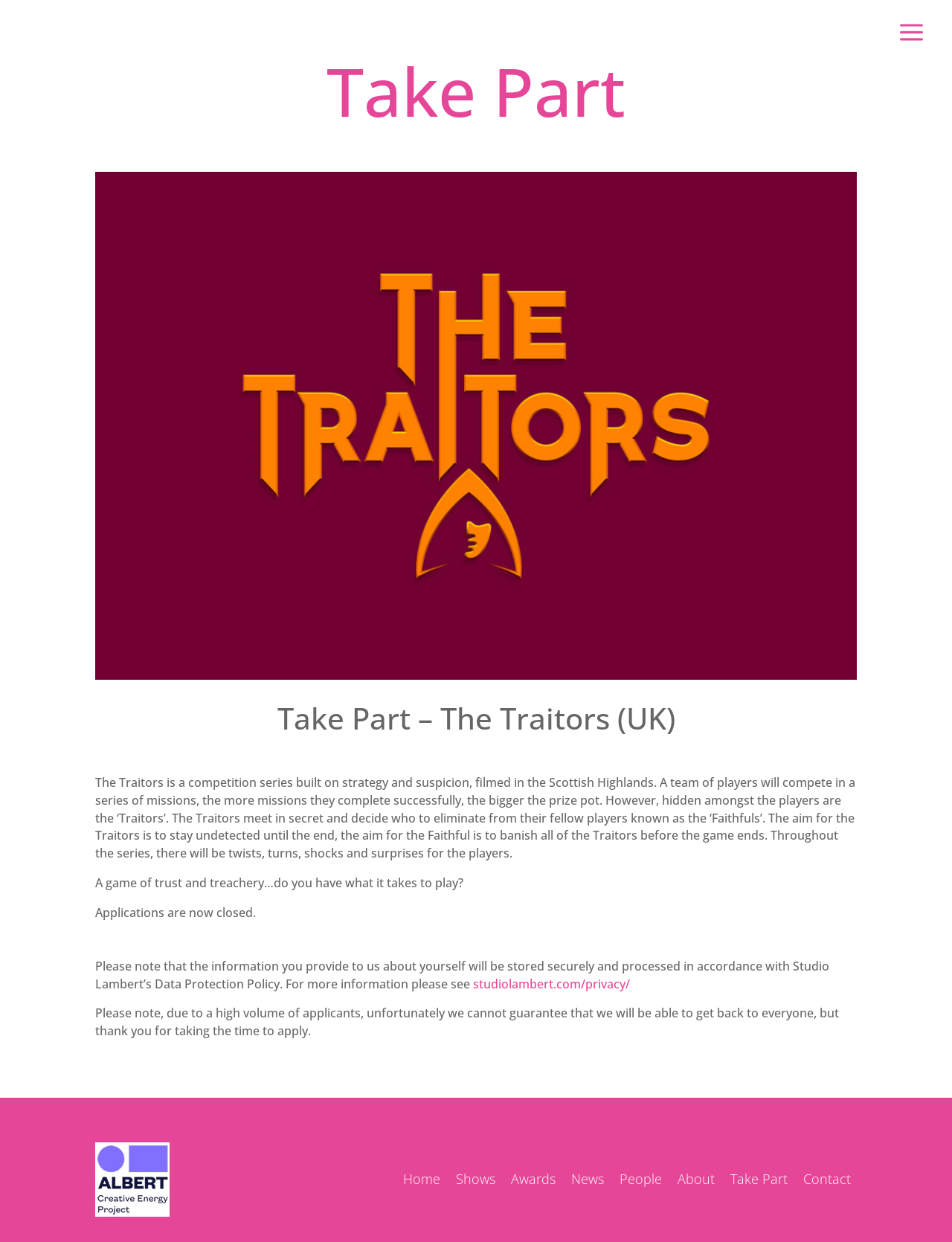Respond with a single word or phrase to the following question:
What is the purpose of the Traitors in the game?

Stay undetected